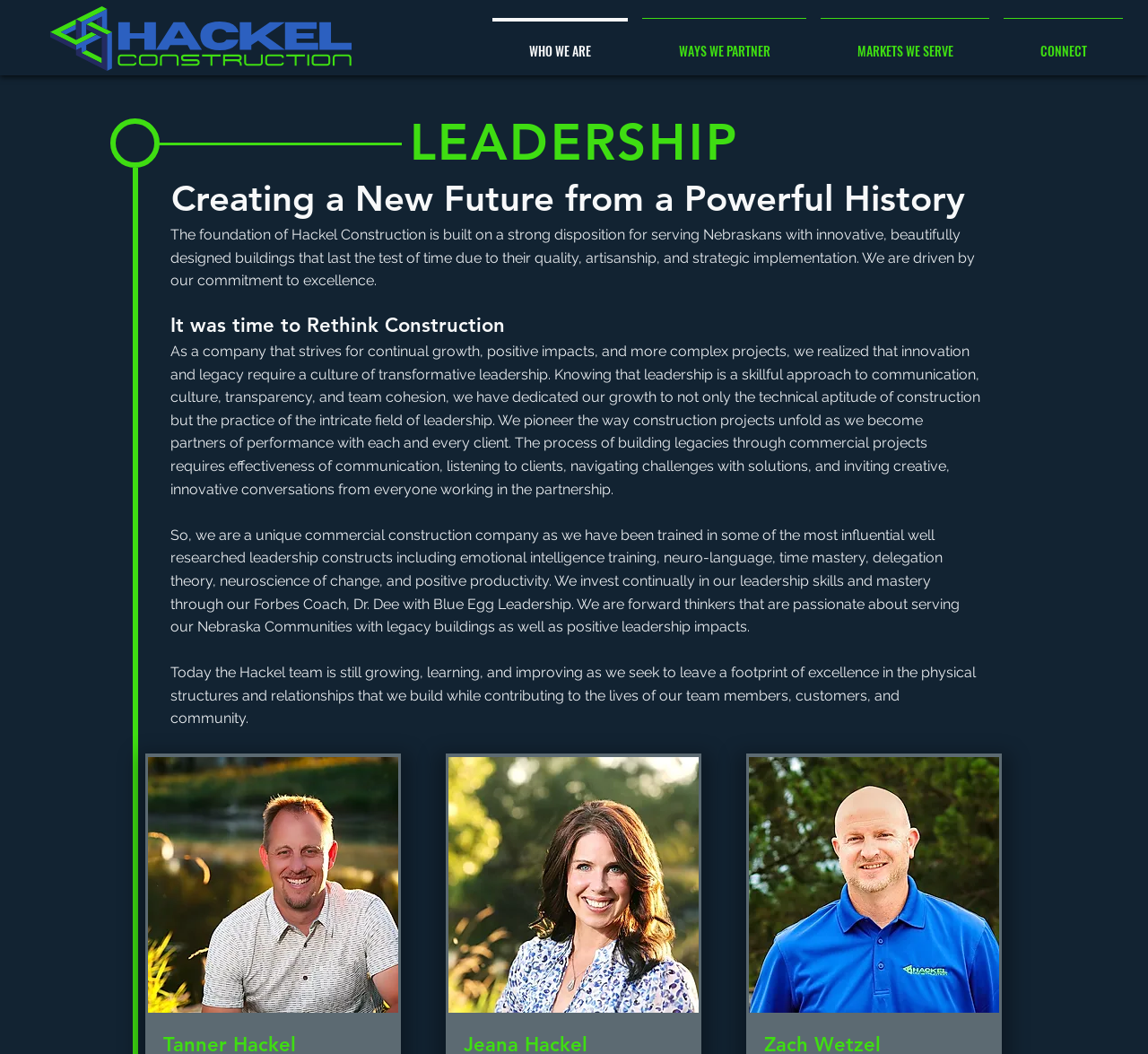What is the company's goal for its clients?
Please answer using one word or phrase, based on the screenshot.

Partners of performance